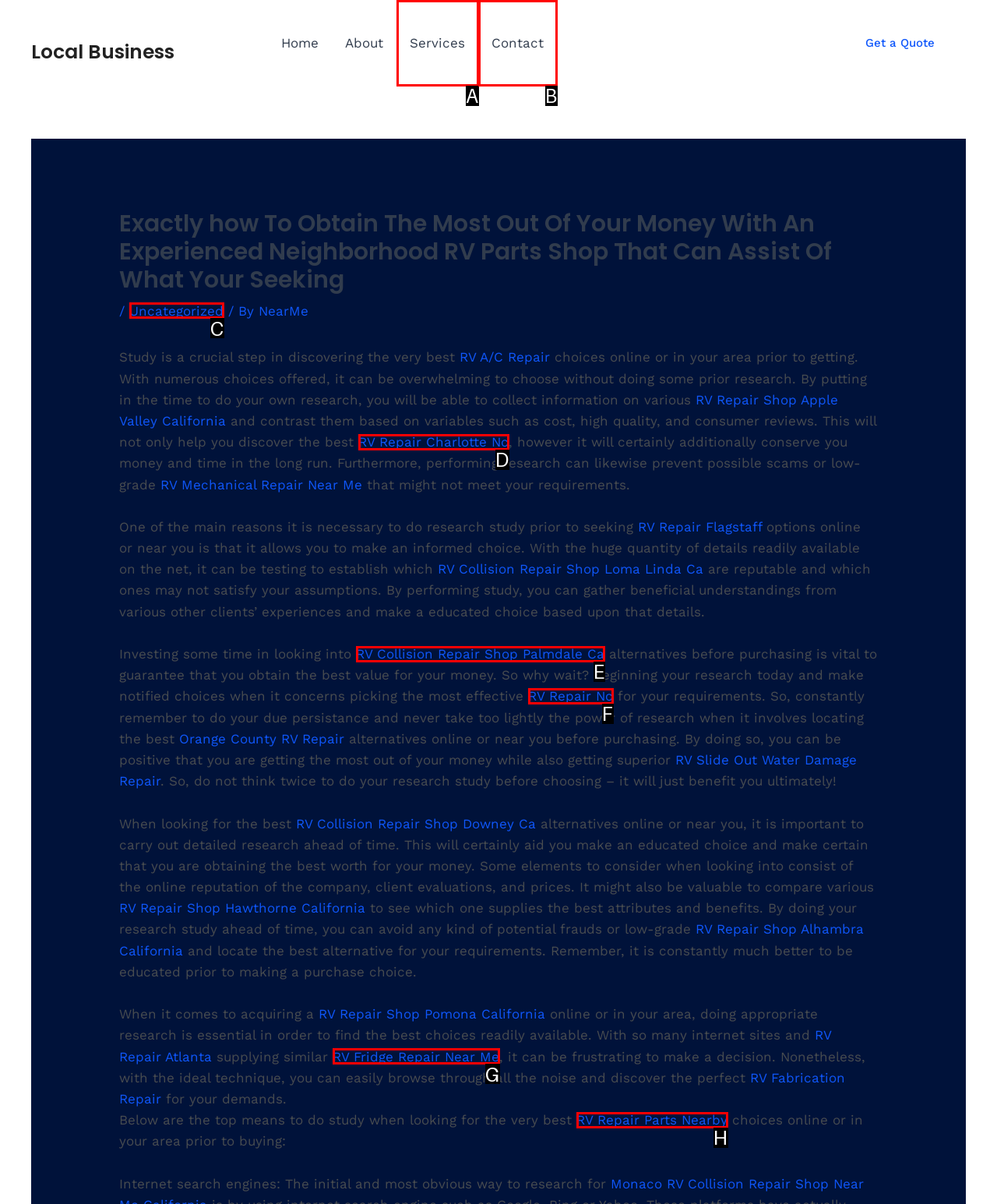From the given choices, determine which HTML element matches the description: RV Repair Parts Nearby. Reply with the appropriate letter.

H